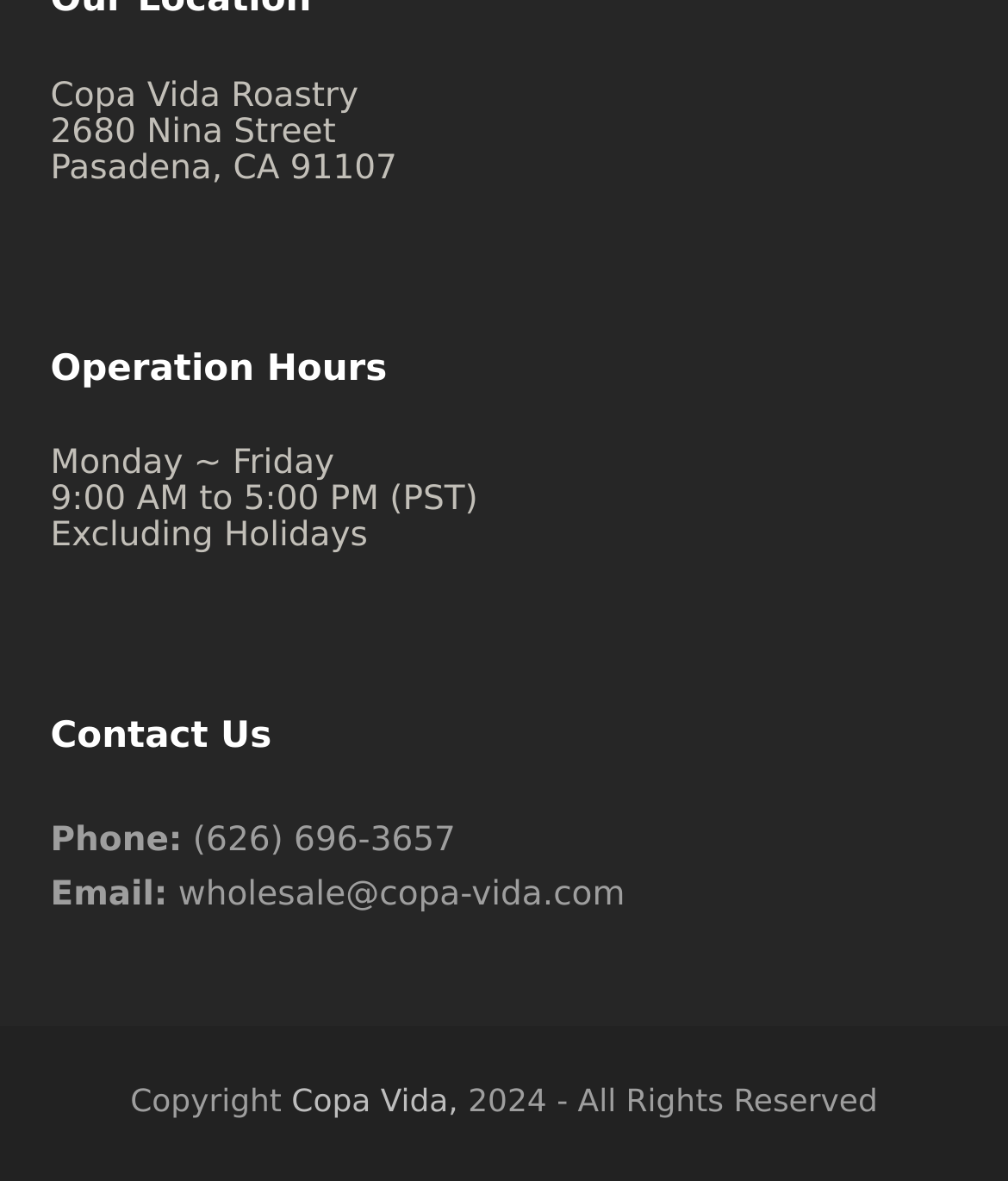What is the name of the coffee roastery?
Please answer the question as detailed as possible.

The name of the coffee roastery can be found at the top of the webpage, where it is written in a prominent font as 'Copa Vida Roastry'.